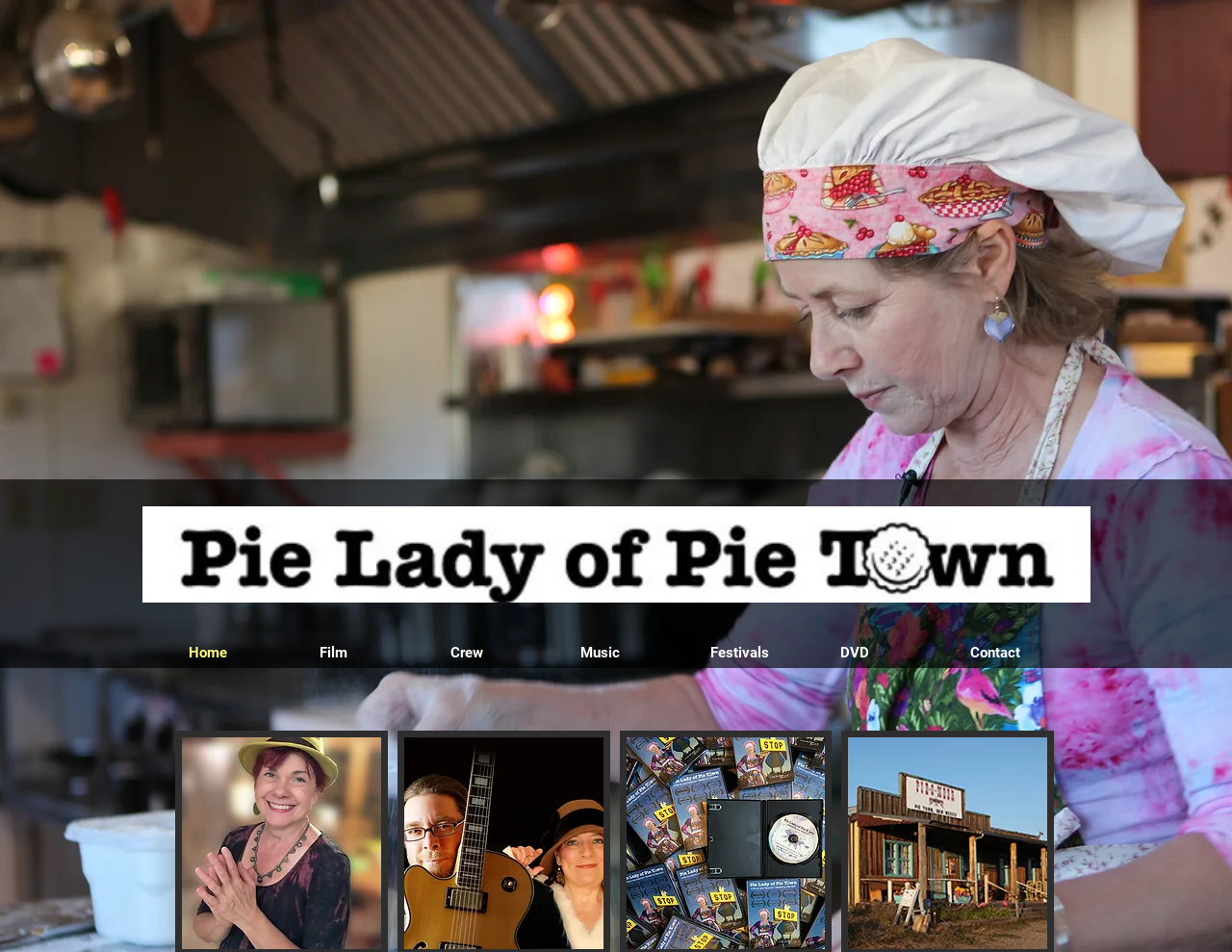Convey a detailed summary of the webpage, mentioning all key elements.

The webpage is about the "Pie Lady of Pie Town" and appears to be a website for a film or documentary. At the top of the page, there is a navigation menu with 8 links: "Home", "Film", "Crew", "Music", "Festivals", "DVD", and "Contact". These links are positioned horizontally, with "Home" on the left and "Contact" on the right.

Below the navigation menu, there is a large logo image of "PLPT" taking up most of the width of the page. Below the logo, there are four smaller images arranged horizontally. The first image is of the director, Jane Rosemont, followed by an image related to the music of the film, then an image promoting the DVD, and finally an image of "The Pie-O-Neer". These images are positioned near the bottom of the page, with the director's image on the left and "The Pie-O-Neer" image on the right.